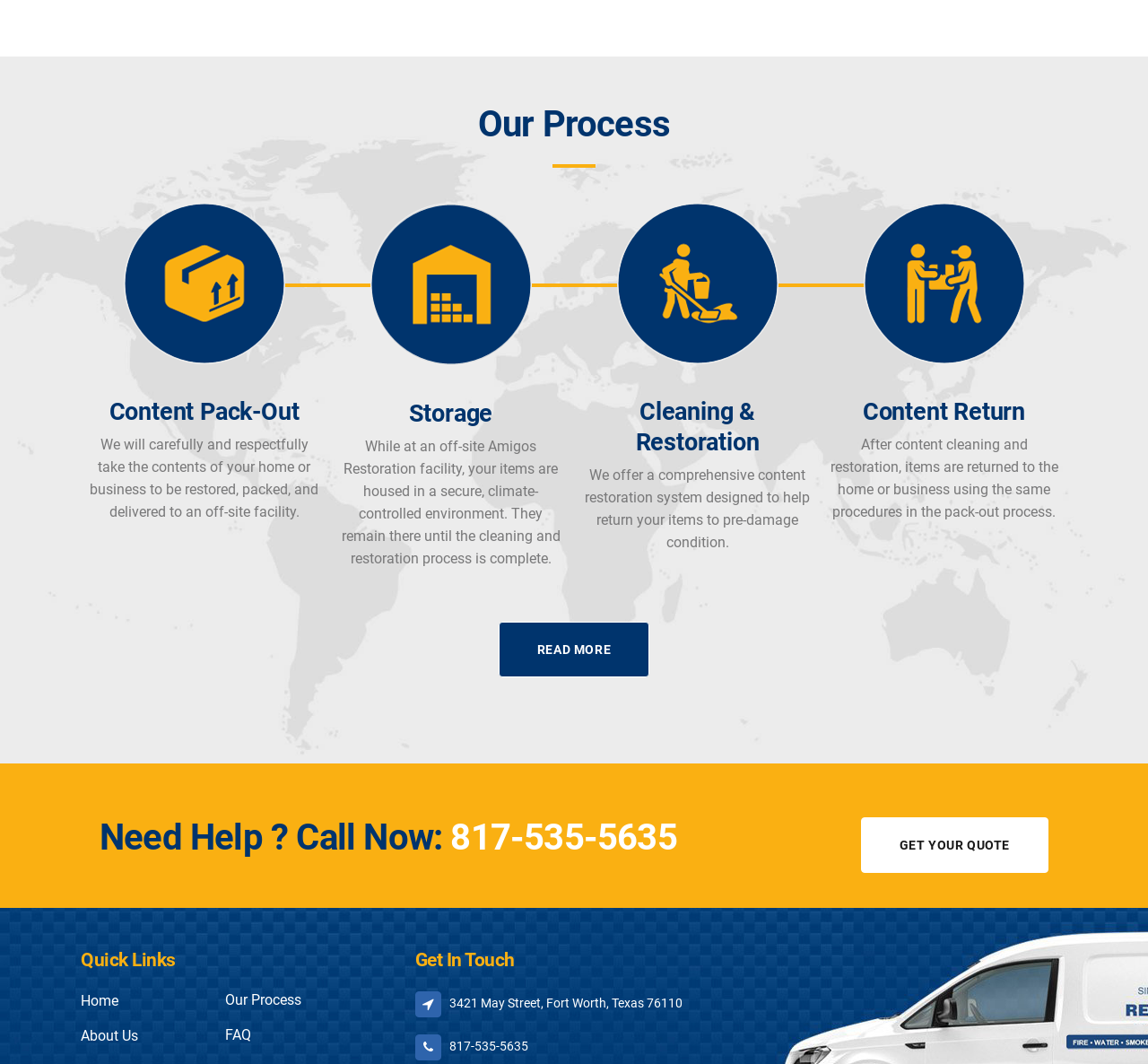Identify the bounding box coordinates of the section to be clicked to complete the task described by the following instruction: "Visit the 'About Us' page". The coordinates should be four float numbers between 0 and 1, formatted as [left, top, right, bottom].

[0.07, 0.965, 0.345, 0.983]